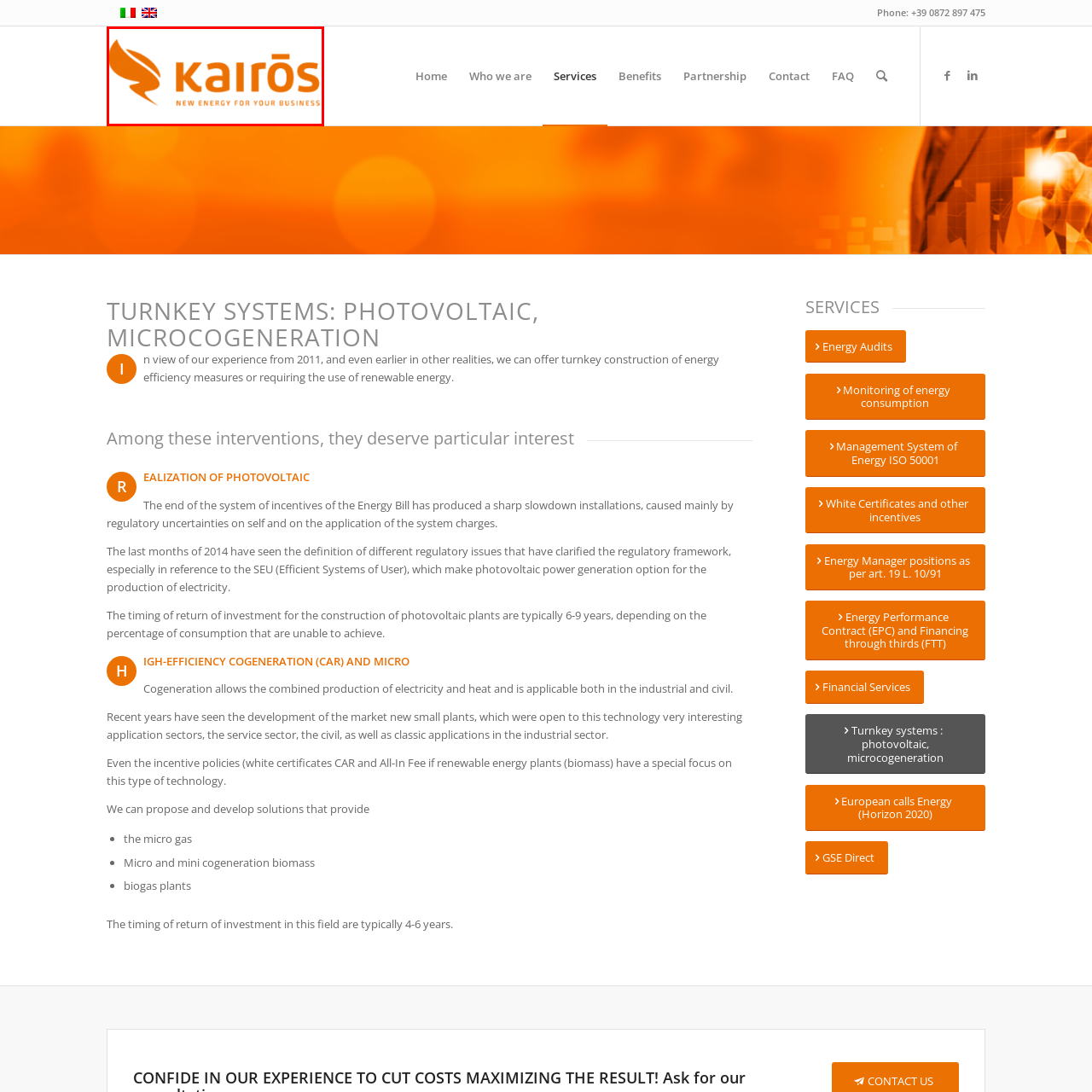Describe in detail what you see in the image highlighted by the red border.

The image features the logo of KAIROS, a company focused on providing innovative energy solutions for businesses. The logo prominently displays the name "kairos" in a bold, modern font, accompanied by a stylized graphic of a flame-like or winged design that conveys dynamism and forward-thinking. Below the name, the tagline "NEW ENERGY FOR YOUR BUSINESS" emphasizes the company's commitment to sustainable energy solutions. This branding reflects KAIROS’s mission to support businesses in adopting renewable energy and enhancing their energy efficiency through tailored services and technology.